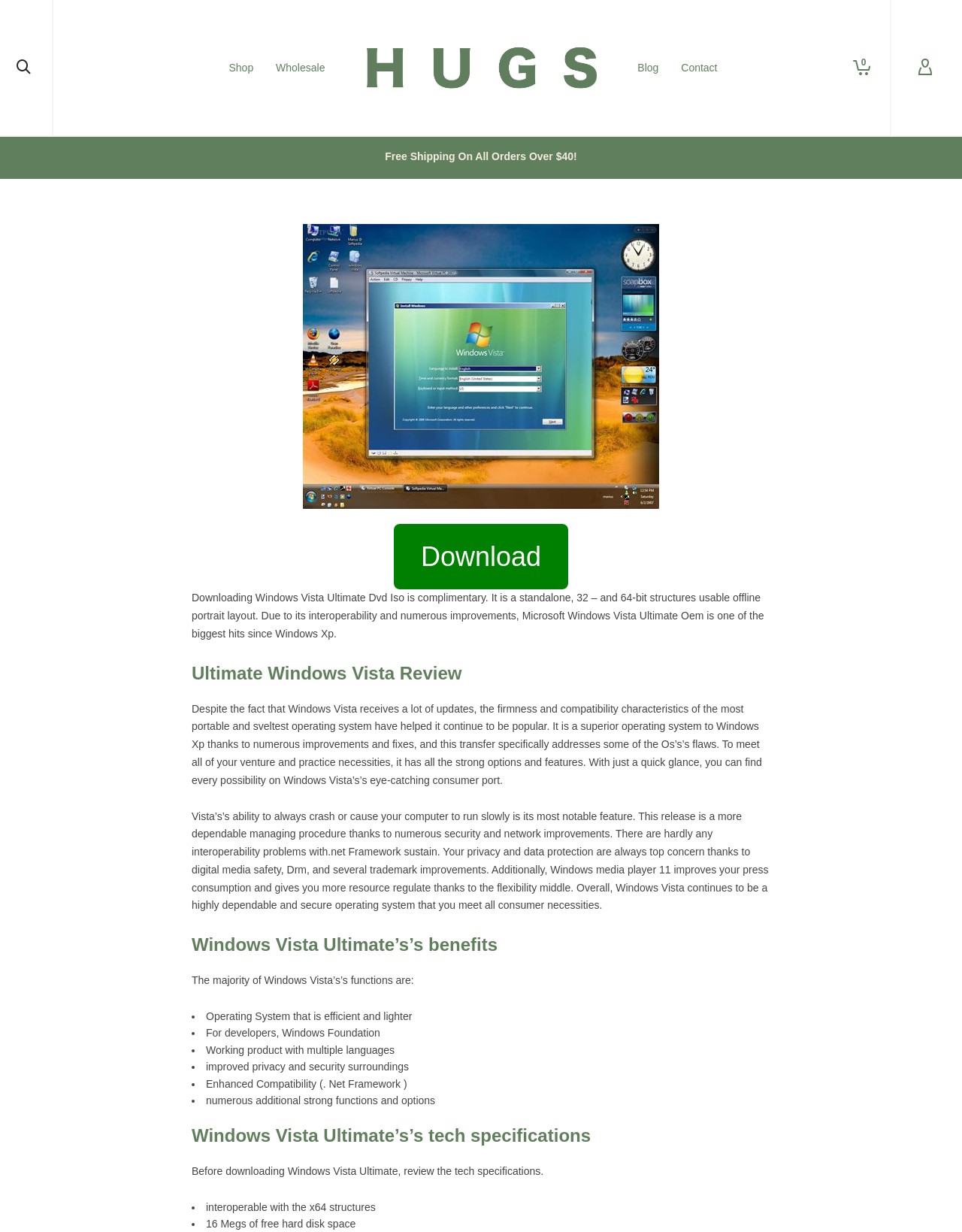Refer to the image and provide an in-depth answer to the question: 
What is the benefit of Windows Vista Ultimate mentioned in the list?

I analyzed the list of benefits of Windows Vista Ultimate on the webpage and found that one of the benefits mentioned is 'improved privacy and security surroundings'. This suggests that Windows Vista Ultimate provides enhanced privacy and security features compared to other operating systems.